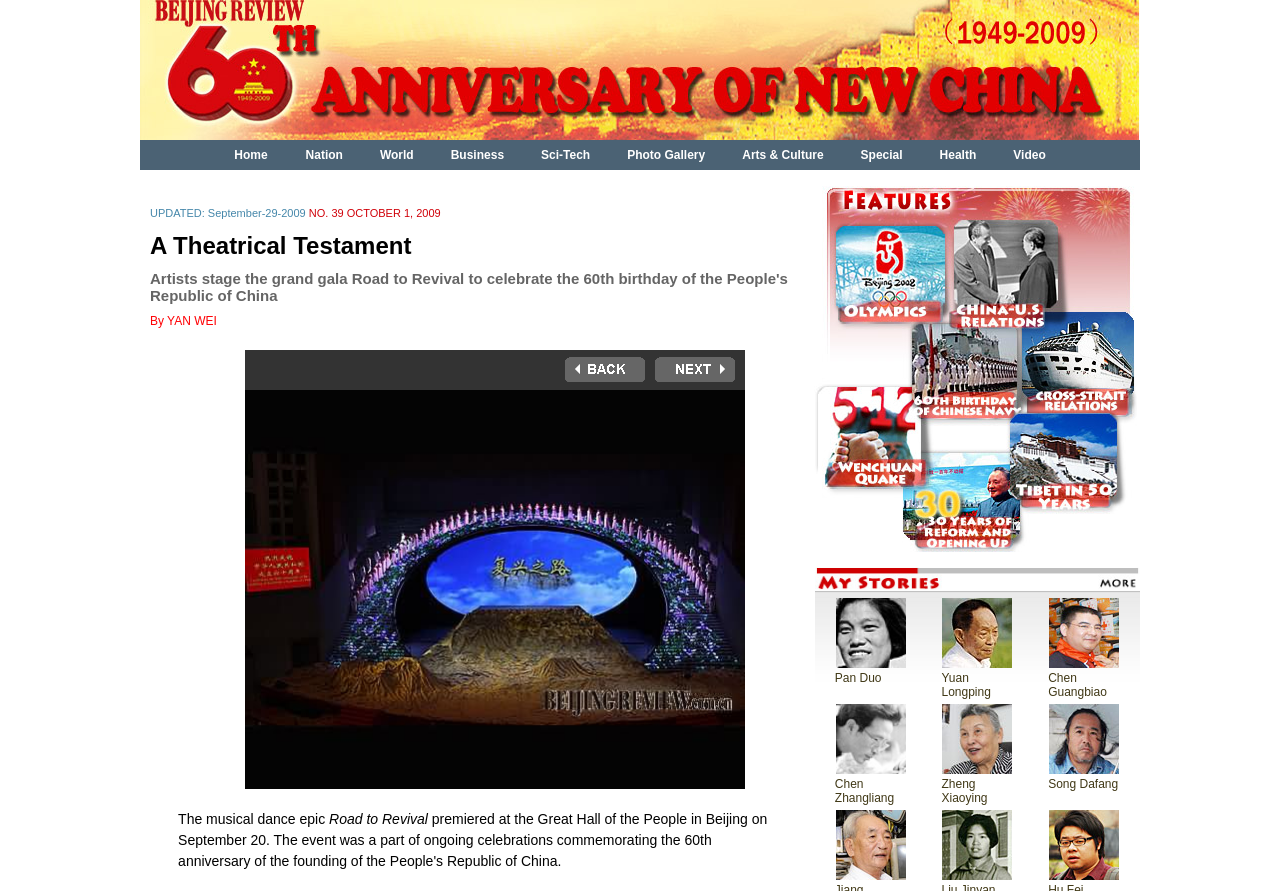Pinpoint the bounding box coordinates of the clickable element needed to complete the instruction: "Click Pan Duo". The coordinates should be provided as four float numbers between 0 and 1: [left, top, right, bottom].

[0.652, 0.753, 0.689, 0.769]